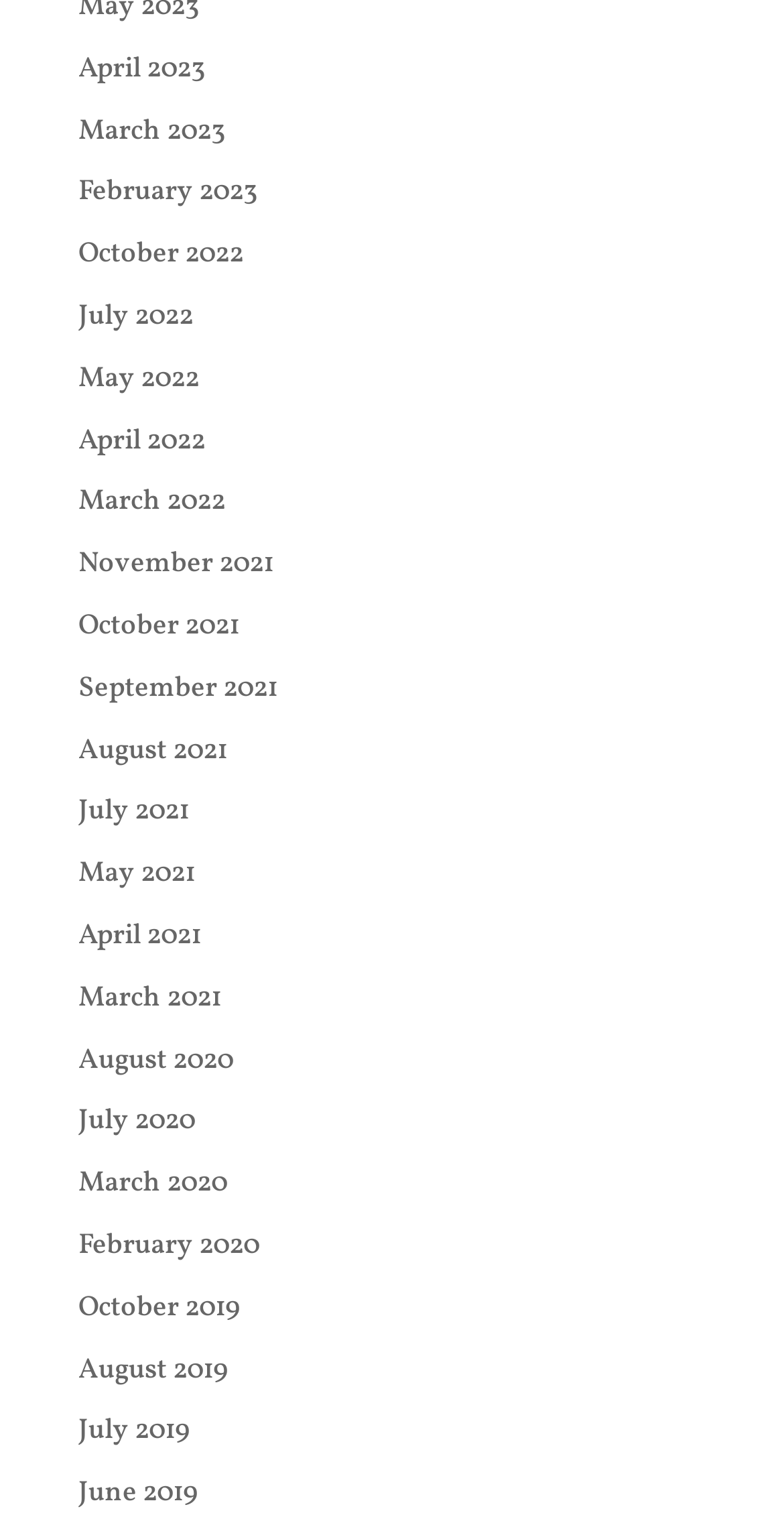Find the bounding box coordinates of the element to click in order to complete this instruction: "Go to the home page". The bounding box coordinates must be four float numbers between 0 and 1, denoted as [left, top, right, bottom].

None